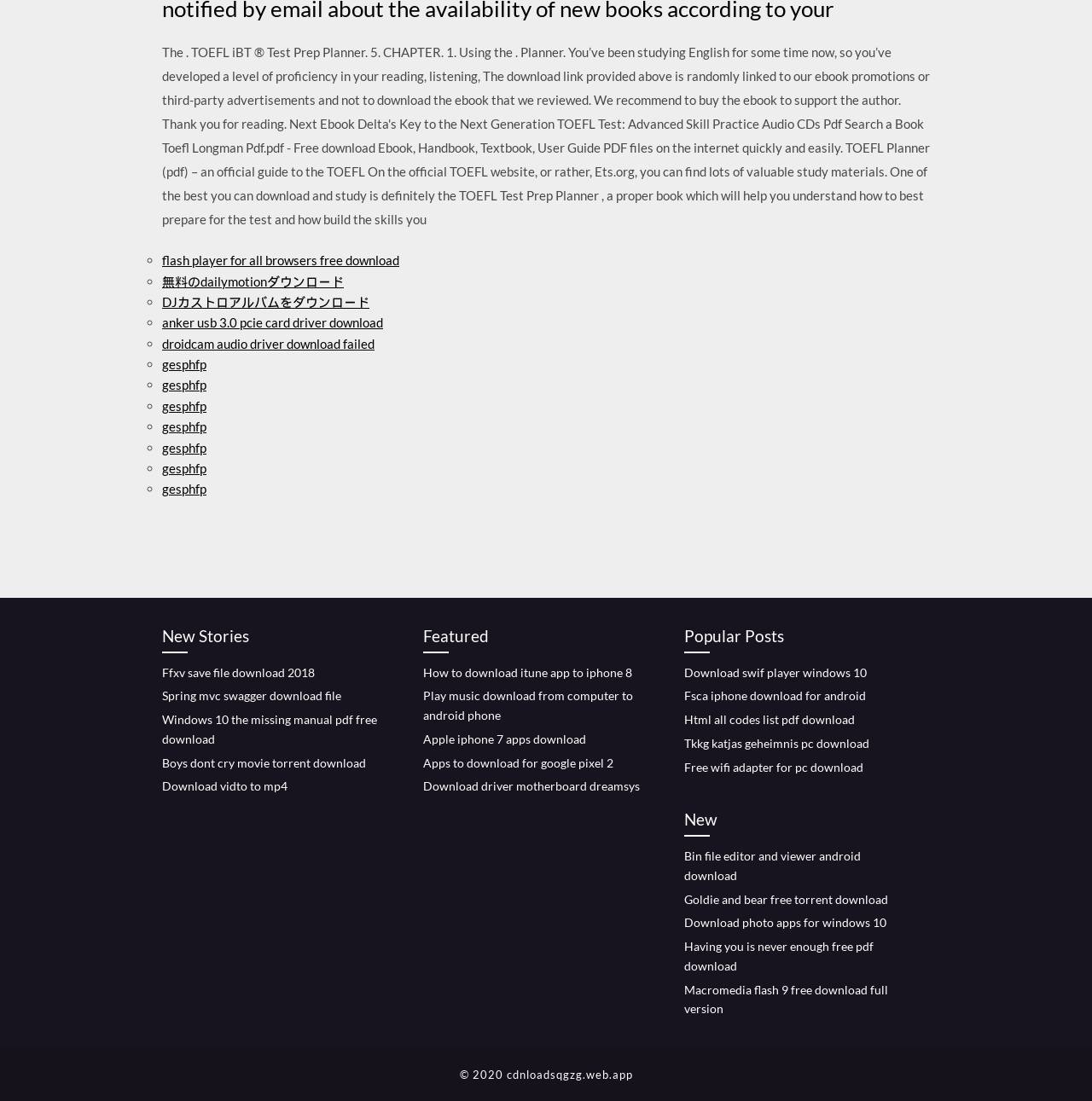How many categories of links are on the webpage?
Based on the image, provide a one-word or brief-phrase response.

4